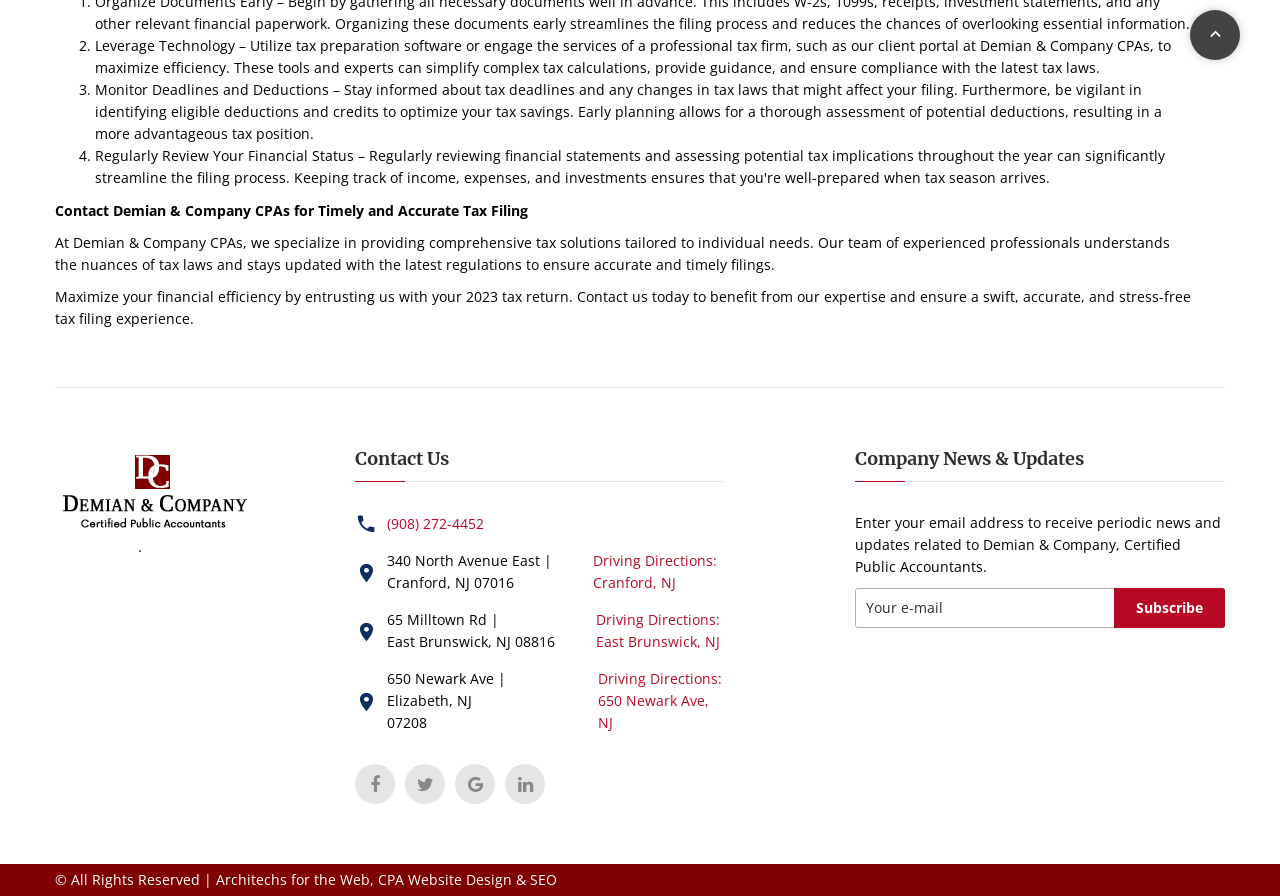Kindly provide the bounding box coordinates of the section you need to click on to fulfill the given instruction: "Click the 'Subscribe' button".

[0.87, 0.656, 0.957, 0.701]